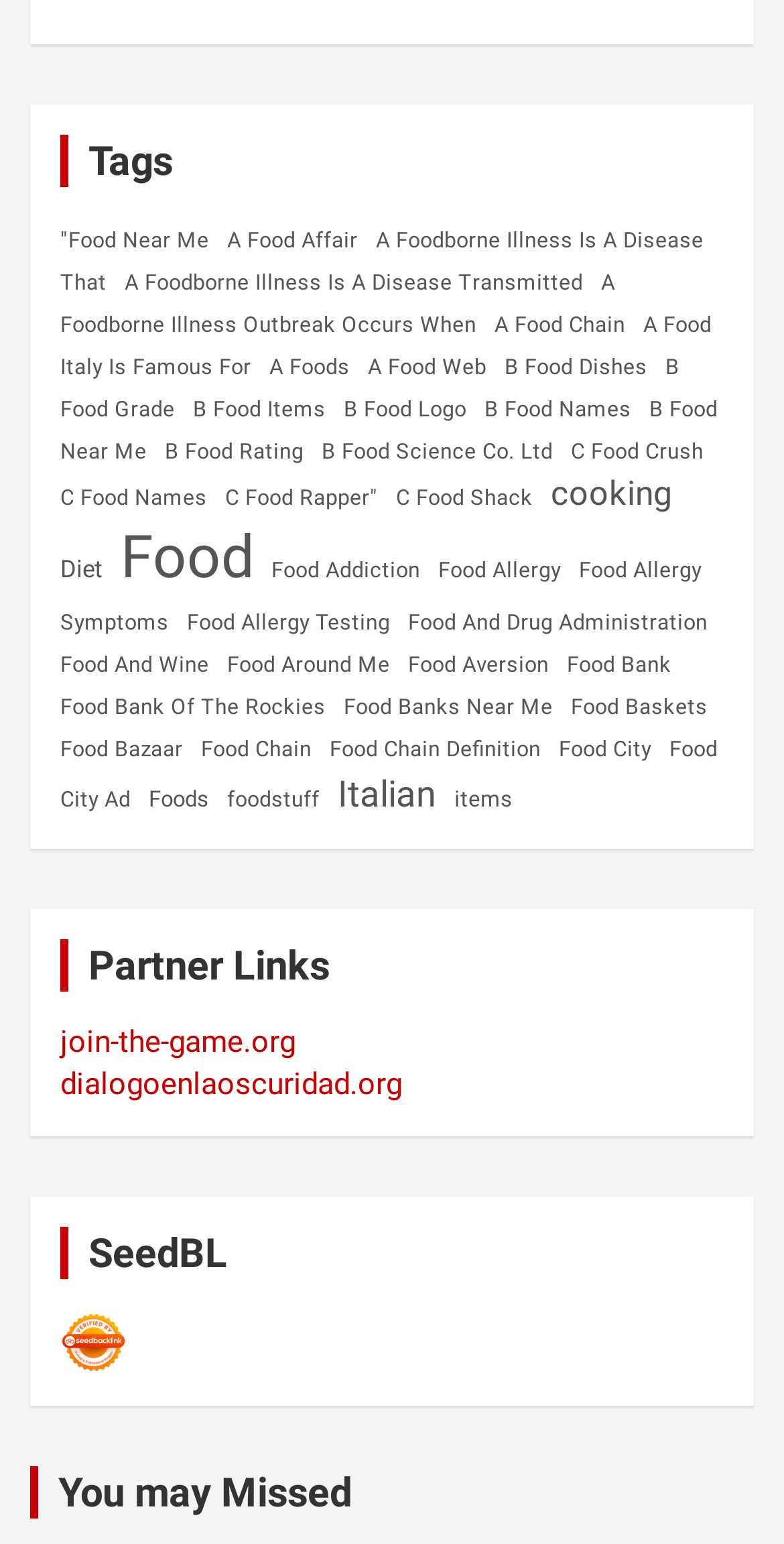Locate the bounding box coordinates of the clickable region necessary to complete the following instruction: "View 'Food Bank Of The Rockies'". Provide the coordinates in the format of four float numbers between 0 and 1, i.e., [left, top, right, bottom].

[0.077, 0.437, 0.415, 0.48]